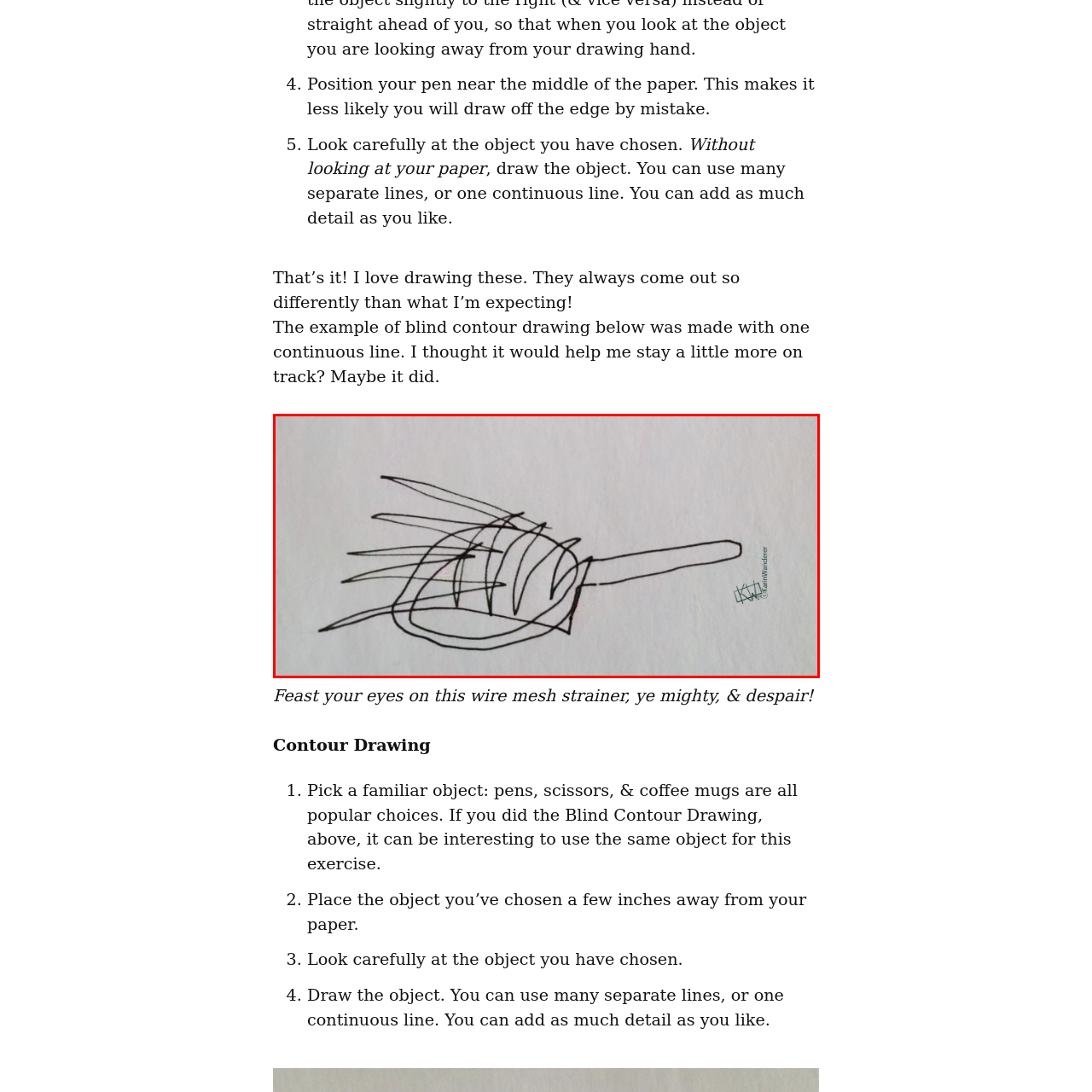Check the area bordered by the red box and provide a single word or phrase as the answer to the question: What is the shape of the central form?

Oval